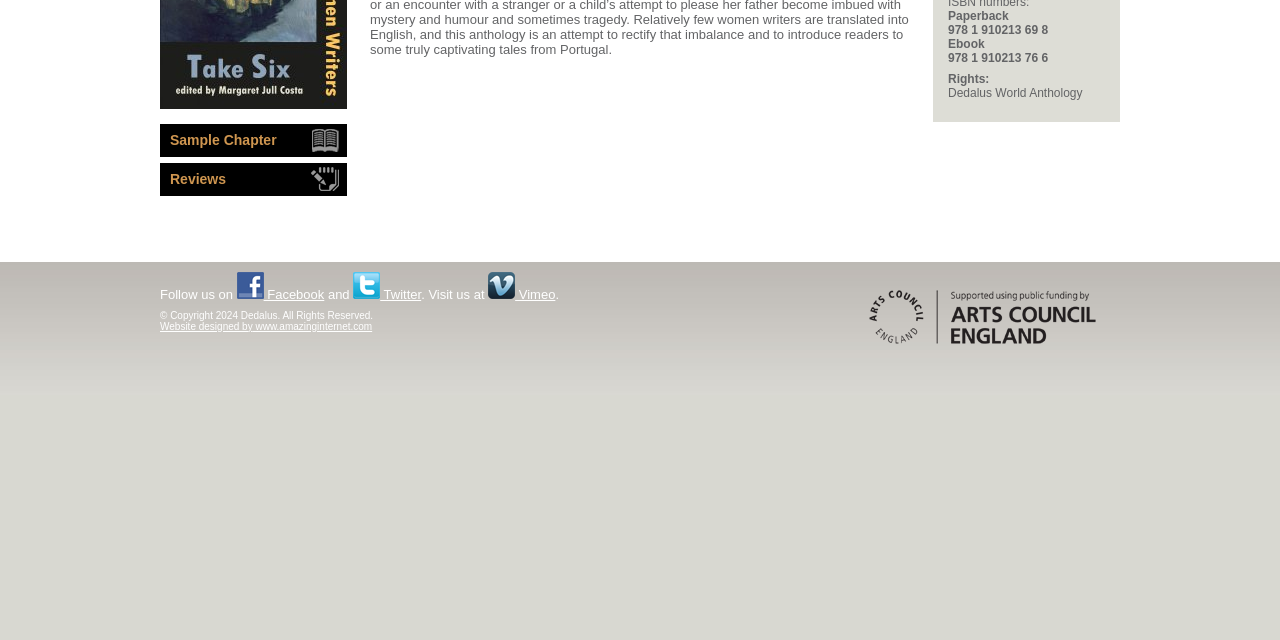Find the bounding box of the element with the following description: "Twitter". The coordinates must be four float numbers between 0 and 1, formatted as [left, top, right, bottom].

[0.276, 0.448, 0.329, 0.472]